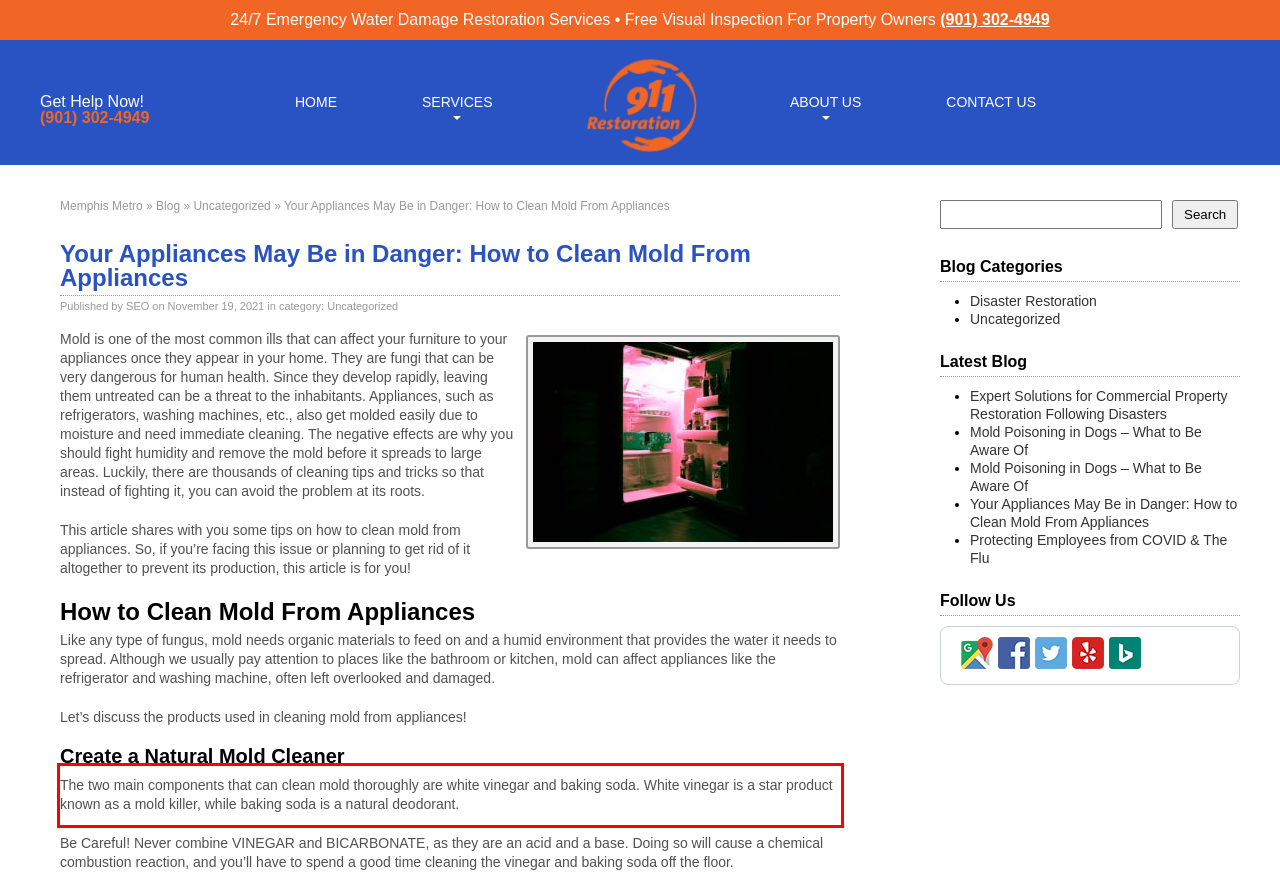Within the screenshot of the webpage, locate the red bounding box and use OCR to identify and provide the text content inside it.

The two main components that can clean mold thoroughly are white vinegar and baking soda. White vinegar is a star product known as a mold killer, while baking soda is a natural deodorant.